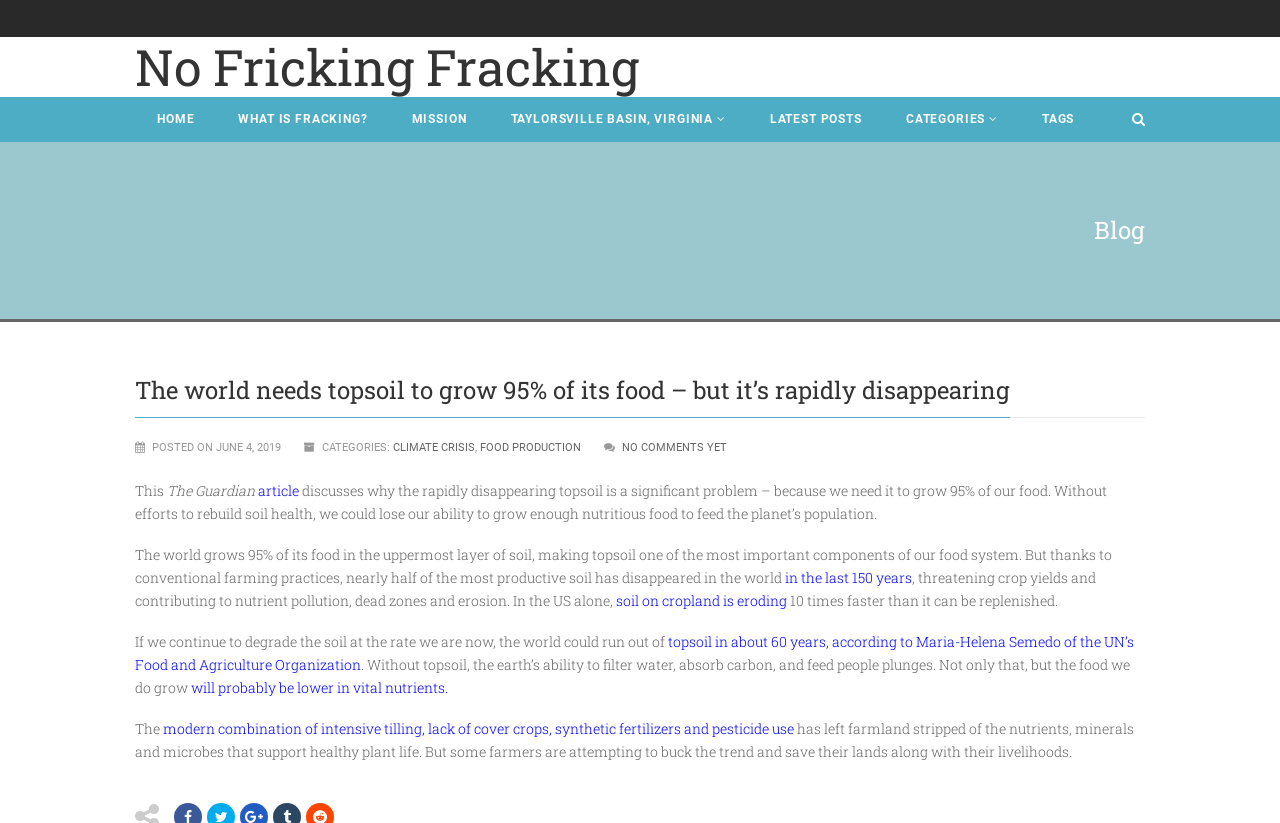Please find the bounding box coordinates of the clickable region needed to complete the following instruction: "Learn more about CLIMATE CRISIS". The bounding box coordinates must consist of four float numbers between 0 and 1, i.e., [left, top, right, bottom].

[0.307, 0.536, 0.371, 0.552]